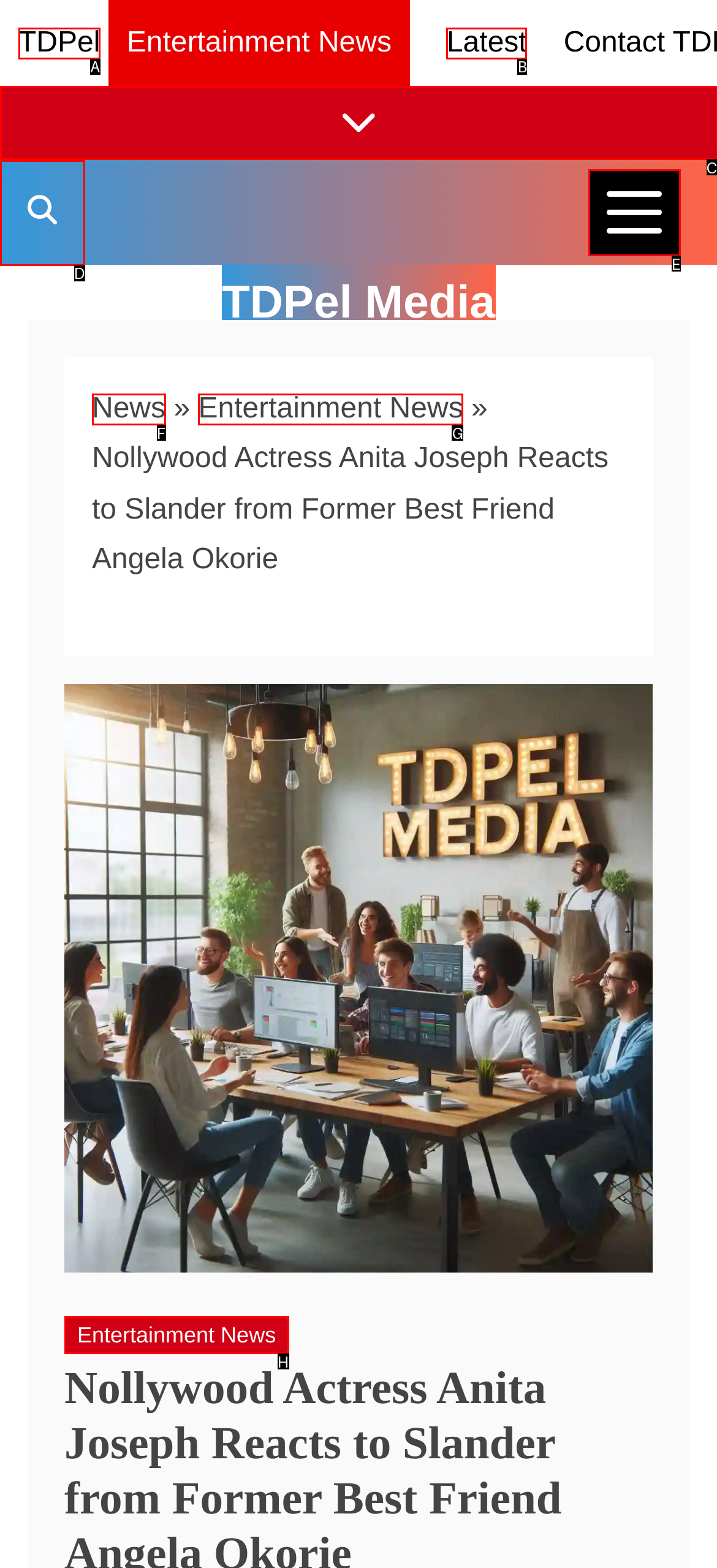Determine the letter of the UI element that you need to click to perform the task: show or hide news links.
Provide your answer with the appropriate option's letter.

C